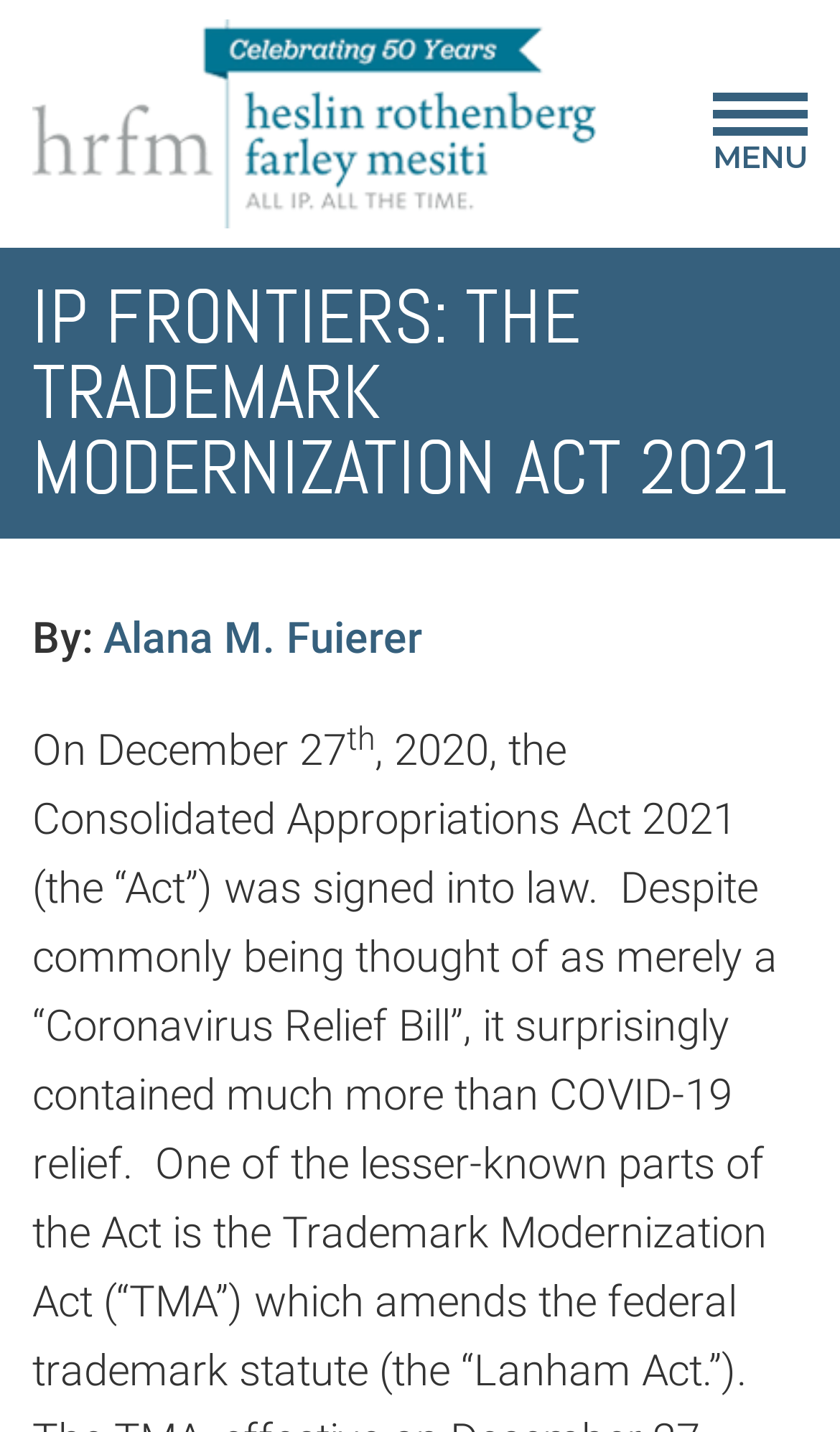Analyze the image and answer the question with as much detail as possible: 
What is the name of the law mentioned in the article?

The name of the law mentioned in the article can be found in the text, which is 'the Consolidated Appropriations Act 2021'.